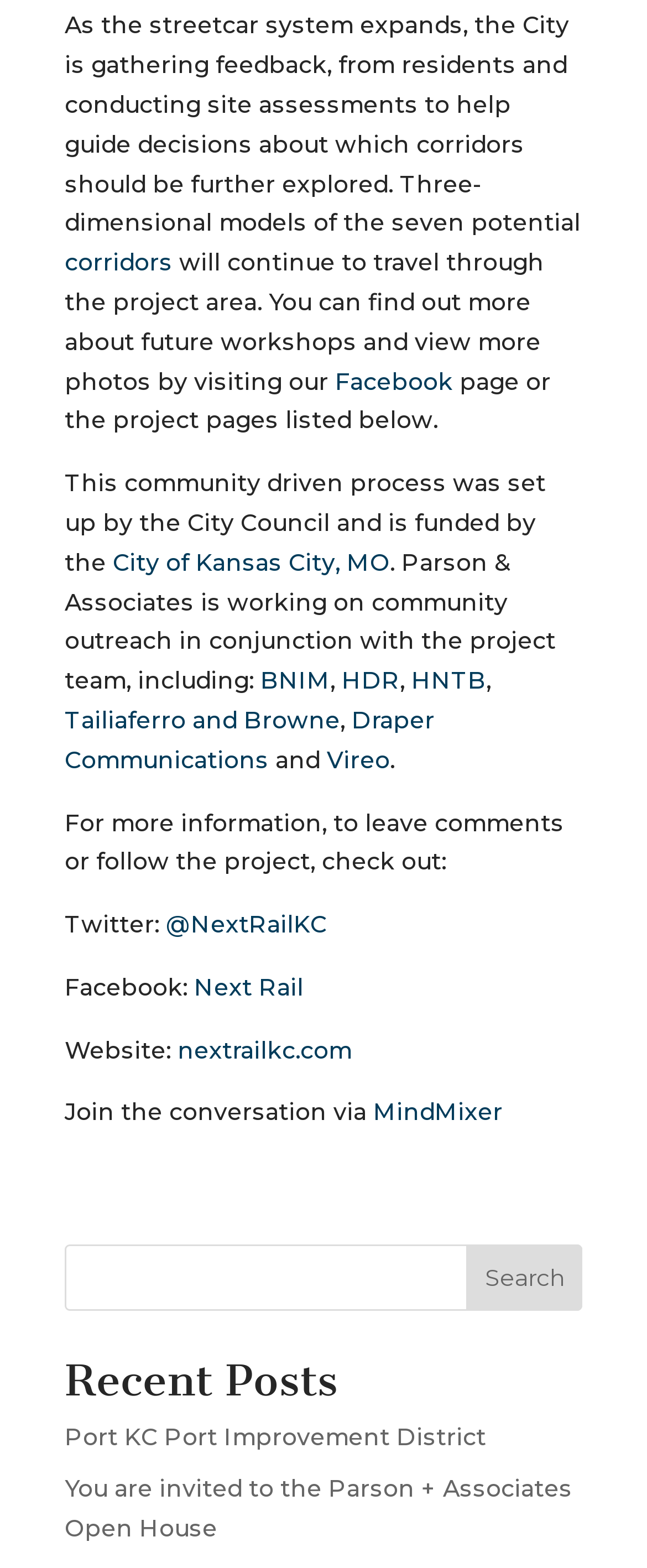Using the provided description: "BNIM", find the bounding box coordinates of the corresponding UI element. The output should be four float numbers between 0 and 1, in the format [left, top, right, bottom].

[0.403, 0.424, 0.51, 0.444]